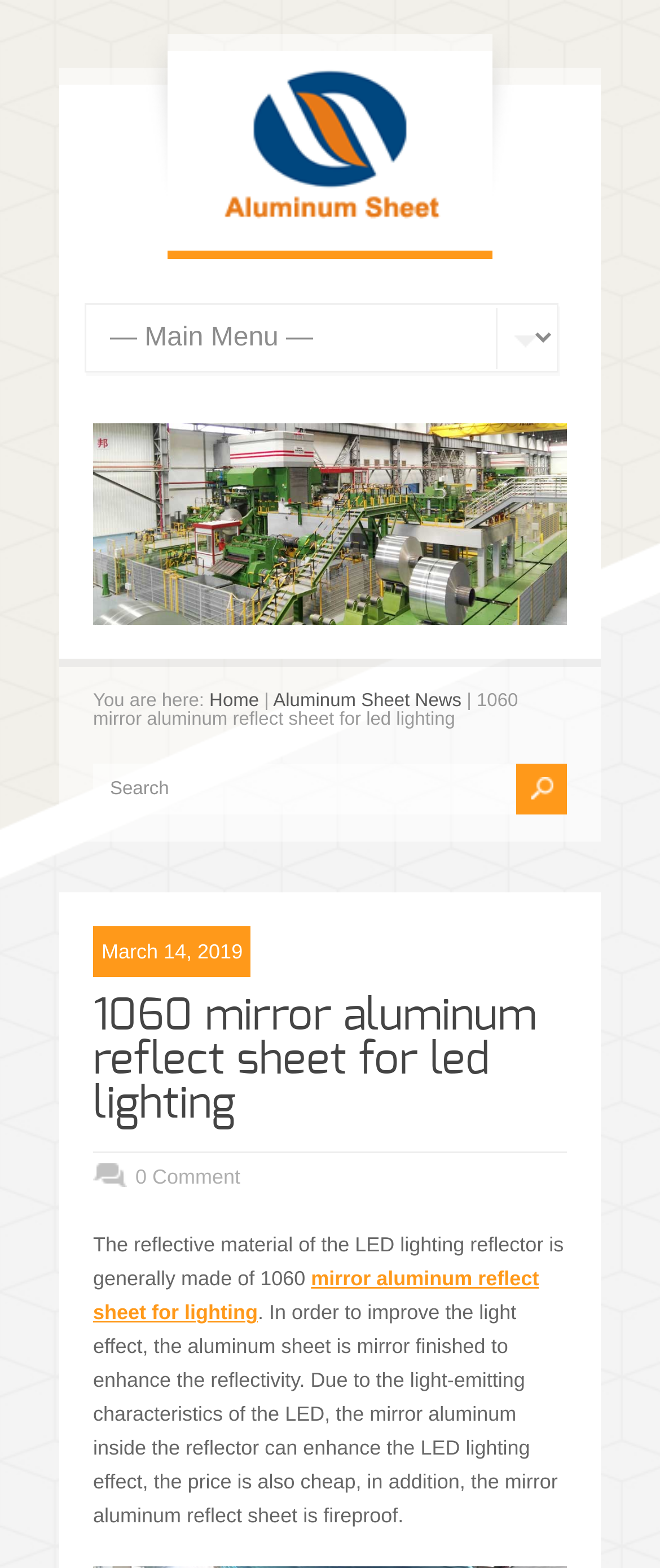Answer the following query with a single word or phrase:
What is the material of the LED lighting reflector?

1060 mirror aluminum